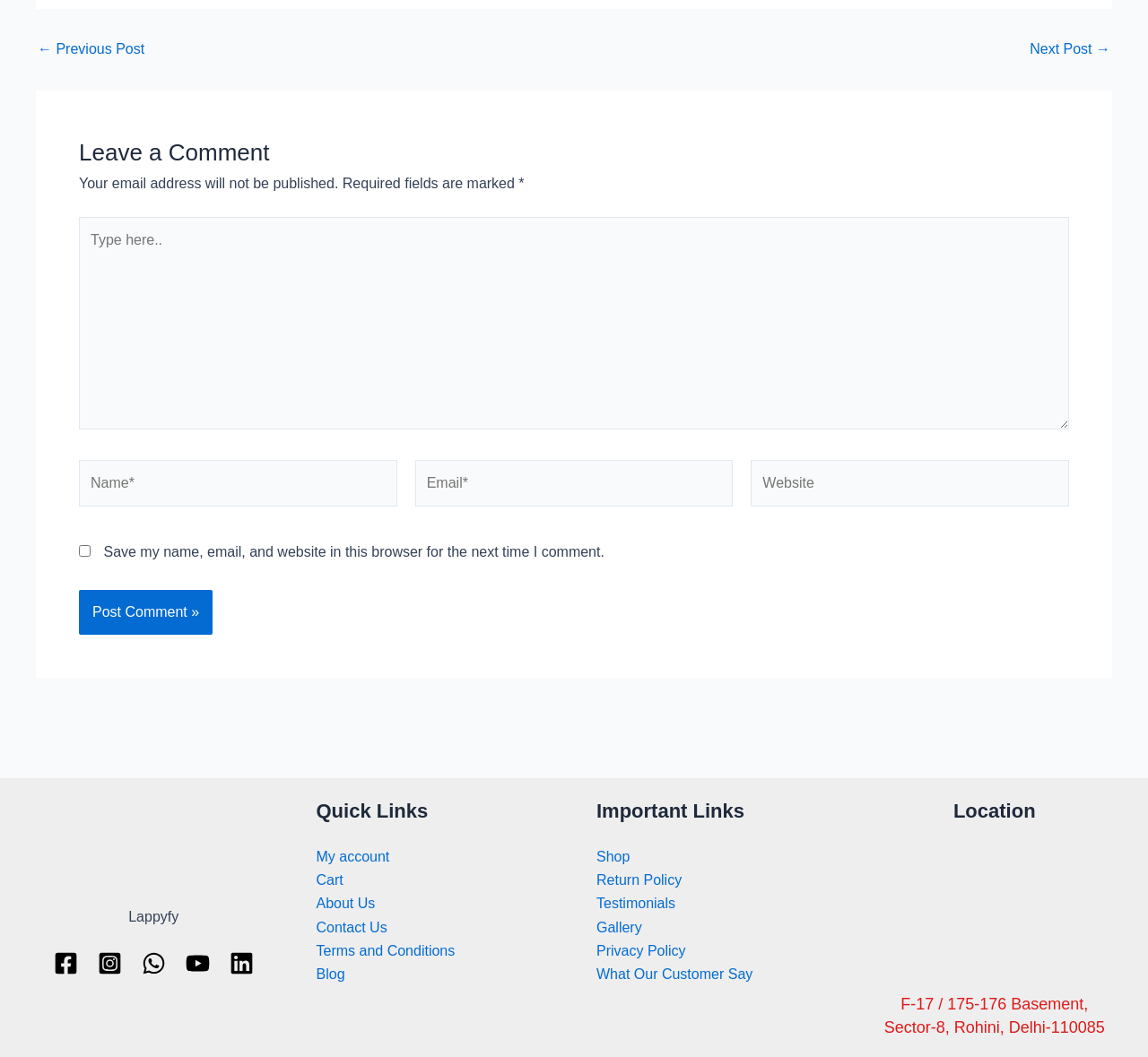Kindly determine the bounding box coordinates for the area that needs to be clicked to execute this instruction: "Click the 'Post Comment' button".

[0.069, 0.558, 0.185, 0.6]